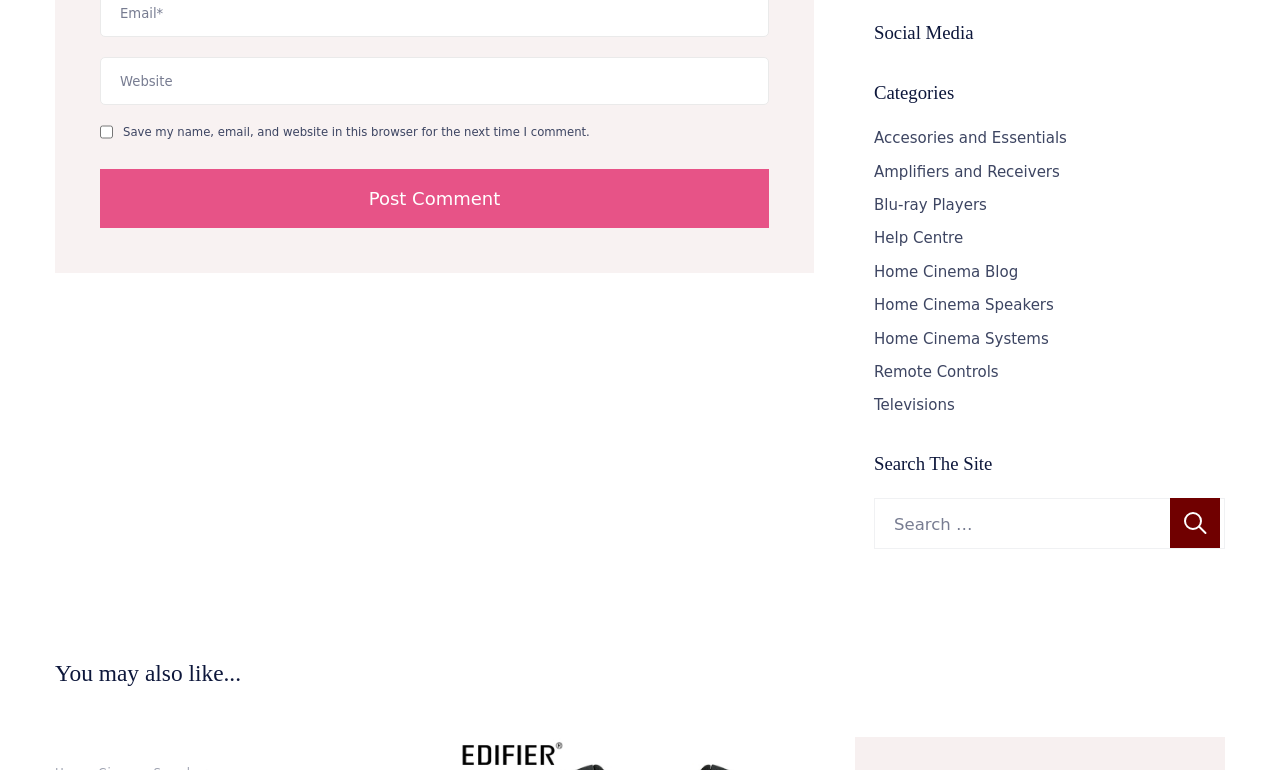Locate the bounding box coordinates of the clickable element to fulfill the following instruction: "Click on Home Cinema Blog". Provide the coordinates as four float numbers between 0 and 1 in the format [left, top, right, bottom].

[0.683, 0.341, 0.795, 0.365]